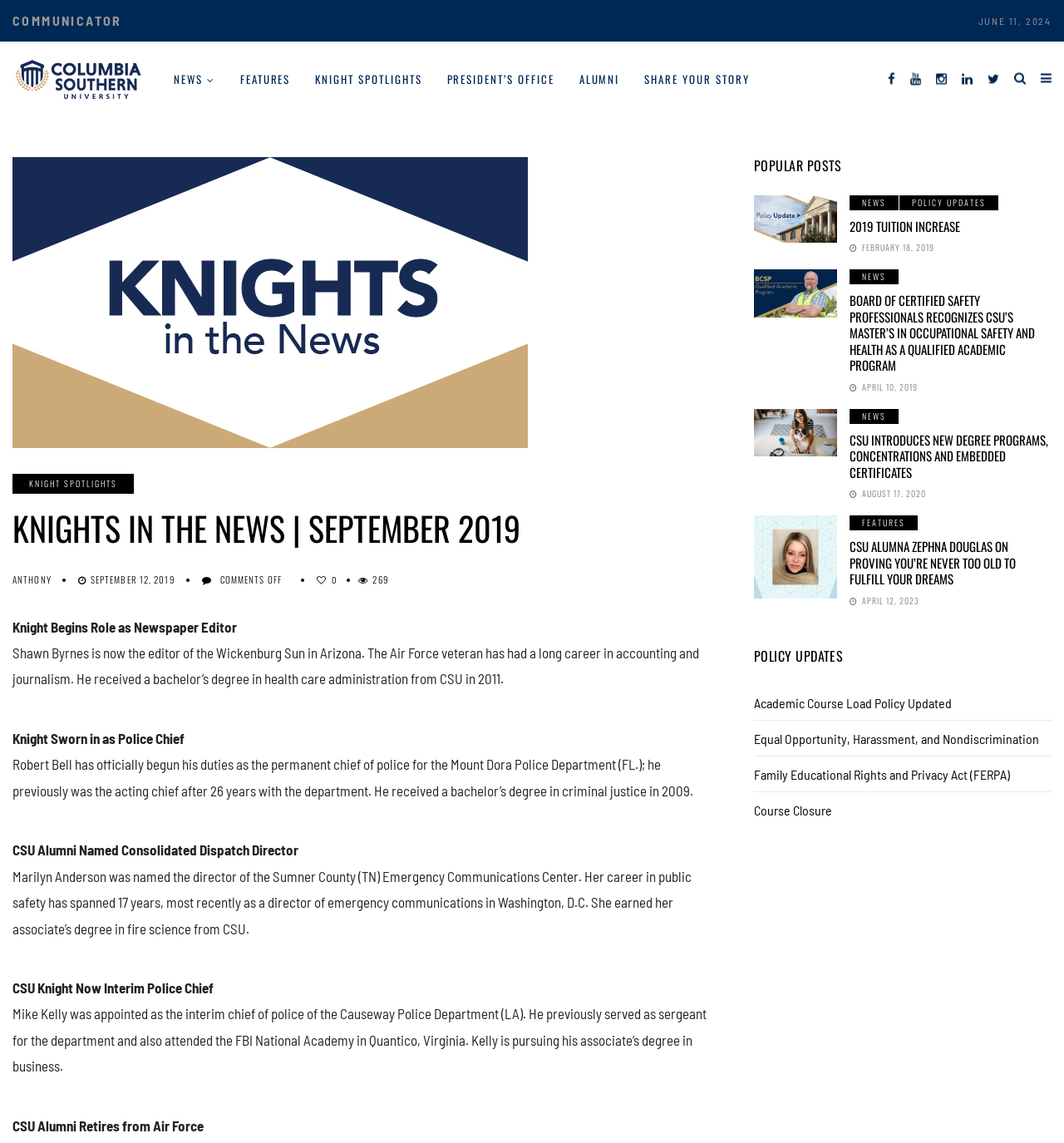Please identify the bounding box coordinates of the element on the webpage that should be clicked to follow this instruction: "Read the 'CSU Alumni Named Consolidated Dispatch Director' news". The bounding box coordinates should be given as four float numbers between 0 and 1, formatted as [left, top, right, bottom].

[0.012, 0.736, 0.28, 0.751]